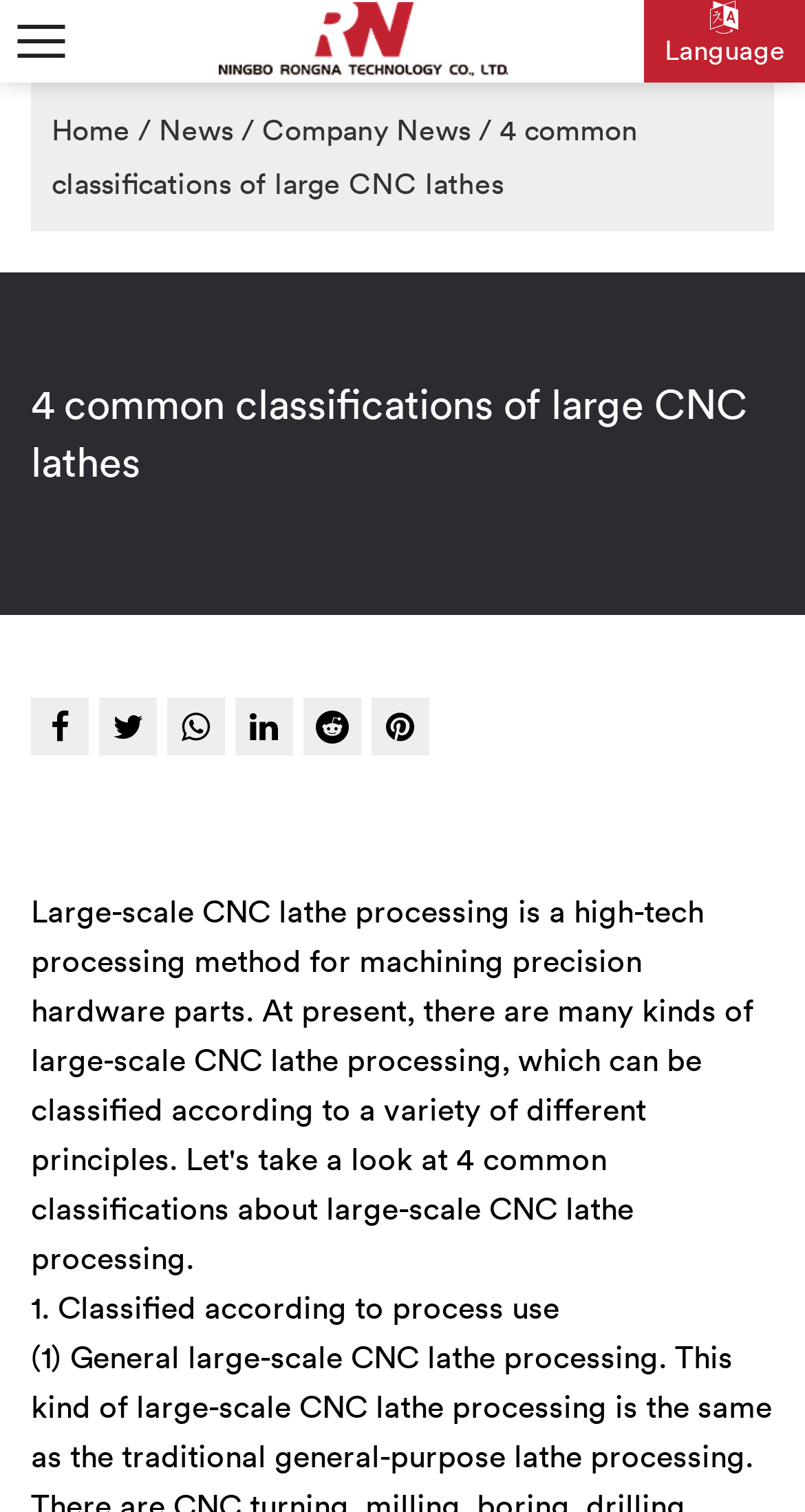Give a succinct answer to this question in a single word or phrase: 
What is the first classification of large CNC lathes?

Classified according to process use